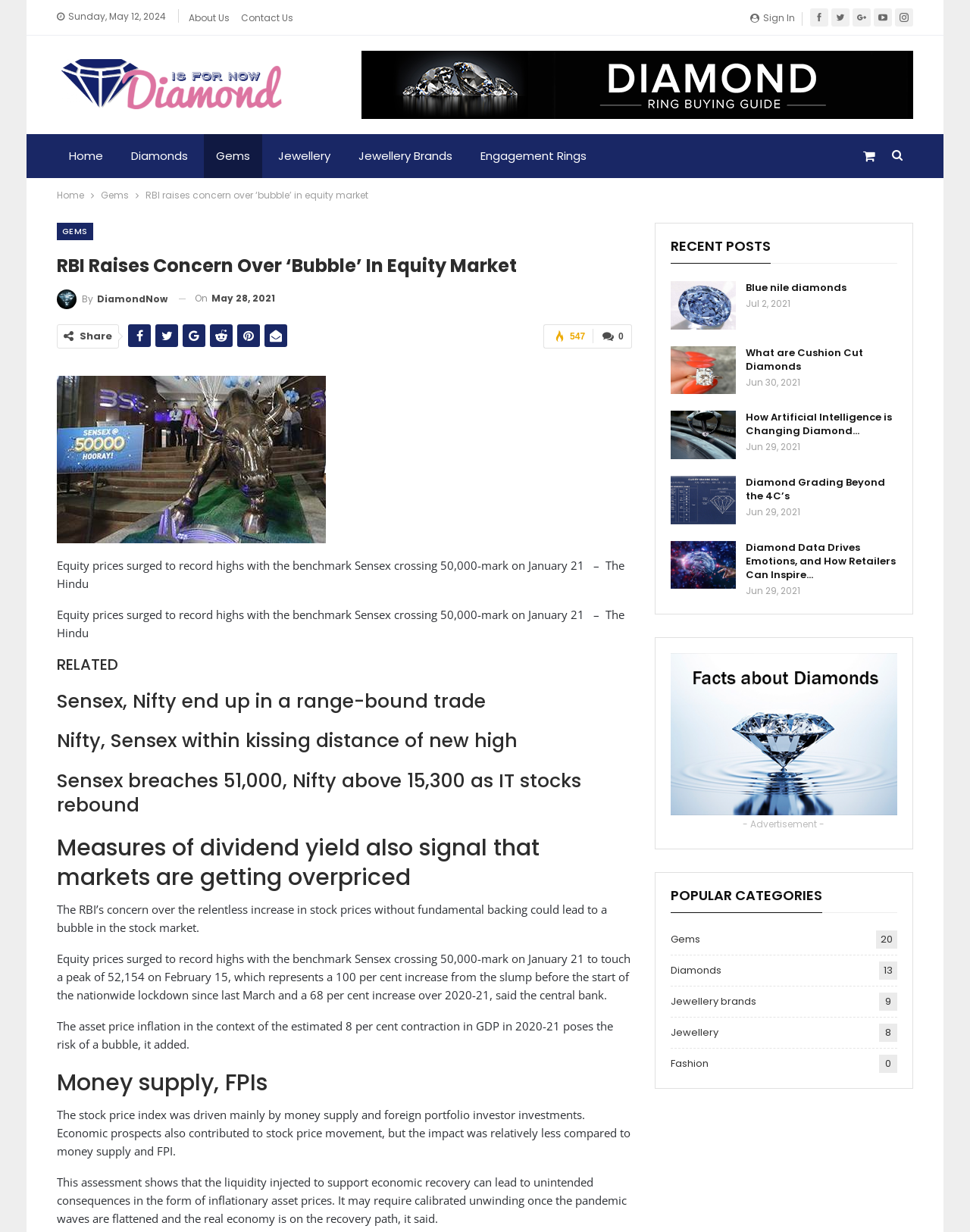Give the bounding box coordinates for the element described by: "Blue nile diamonds".

[0.769, 0.228, 0.872, 0.239]